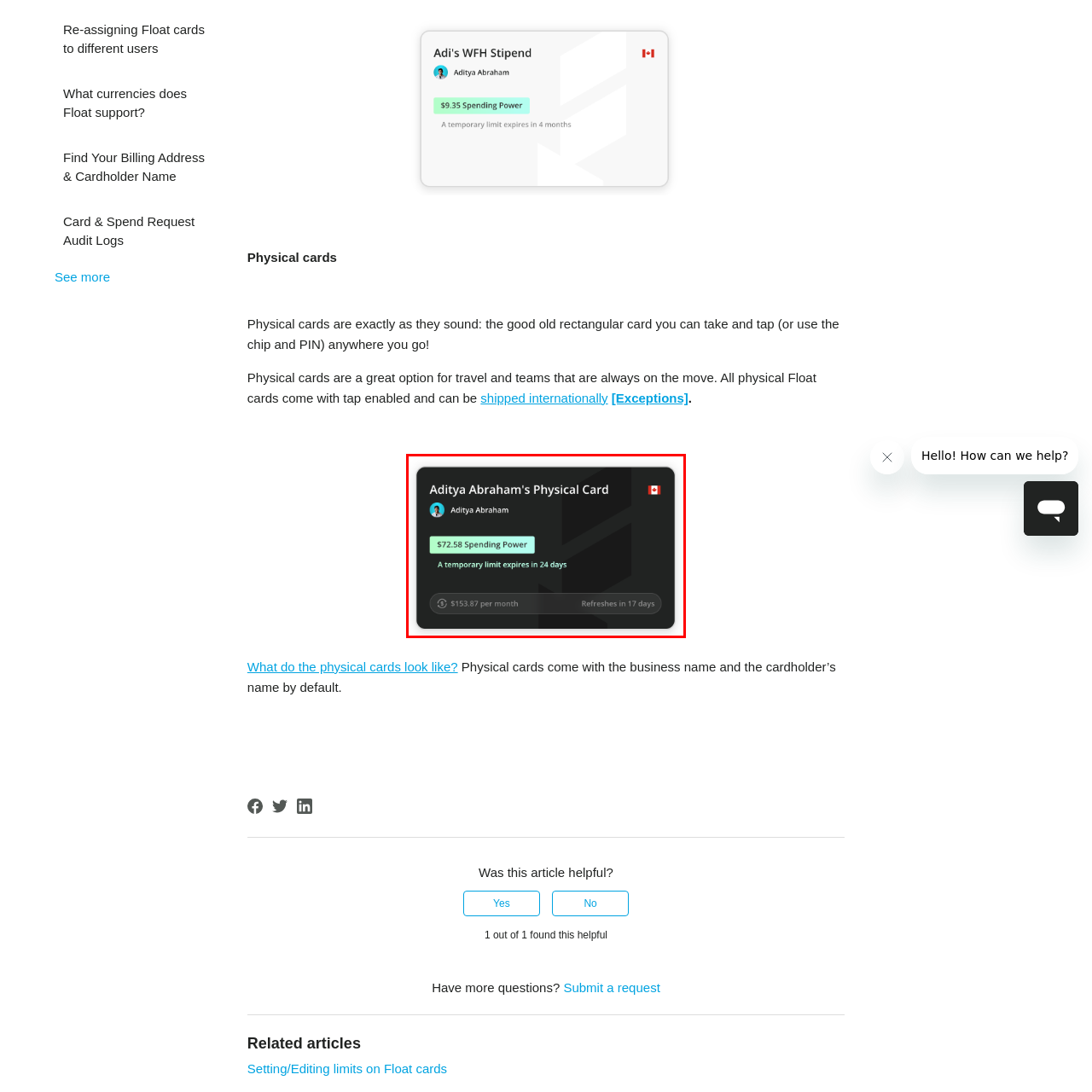Concentrate on the image area surrounded by the red border and answer the following question comprehensively: How many days until the temporary limit expires?

The note below the current spending power section provides context for the spending capability, stating that the temporary limit will expire in 24 days.